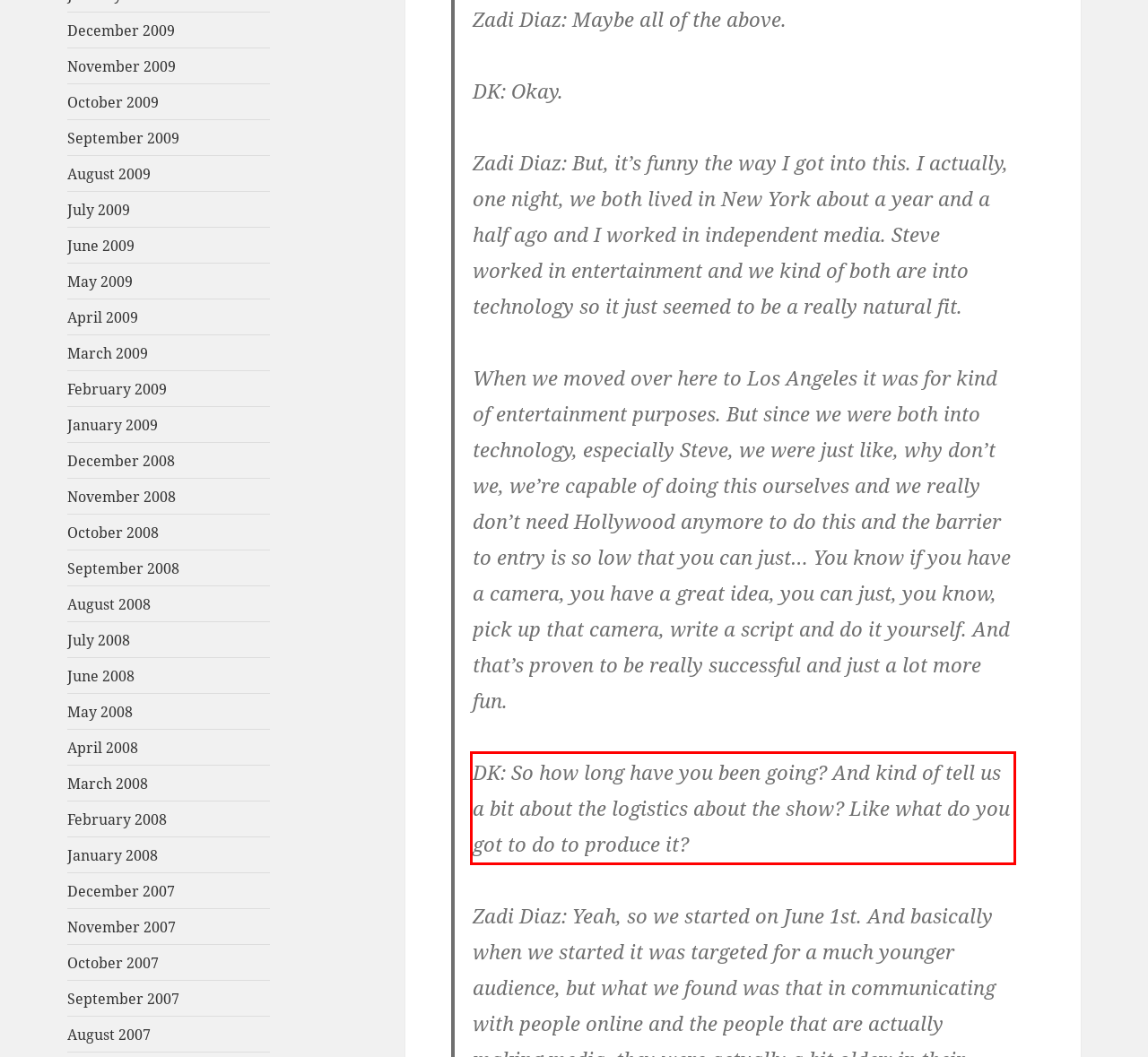View the screenshot of the webpage and identify the UI element surrounded by a red bounding box. Extract the text contained within this red bounding box.

DK: So how long have you been going? And kind of tell us a bit about the logistics about the show? Like what do you got to do to produce it?